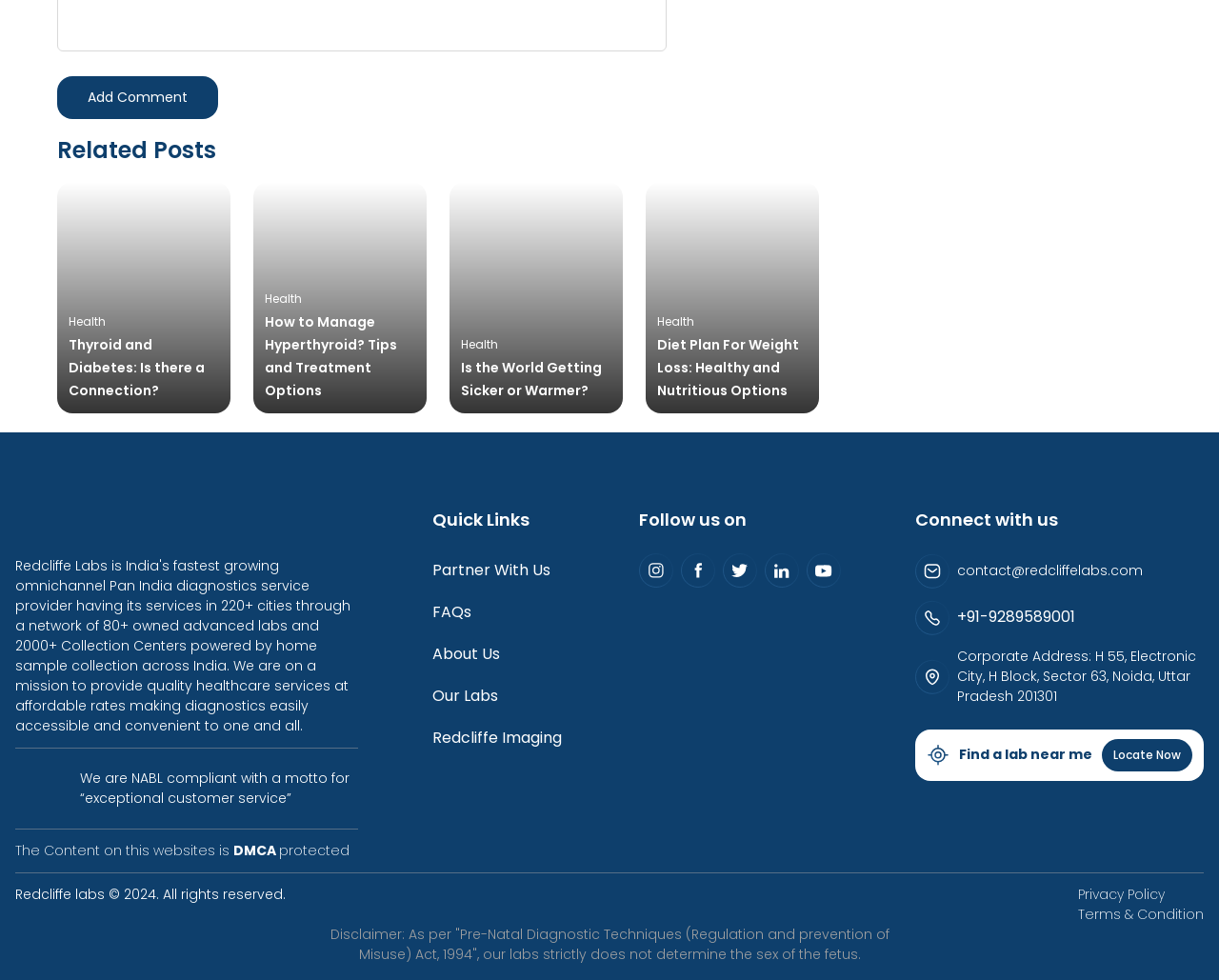Find and provide the bounding box coordinates for the UI element described here: "Partner With Us". The coordinates should be given as four float numbers between 0 and 1: [left, top, right, bottom].

[0.354, 0.57, 0.451, 0.592]